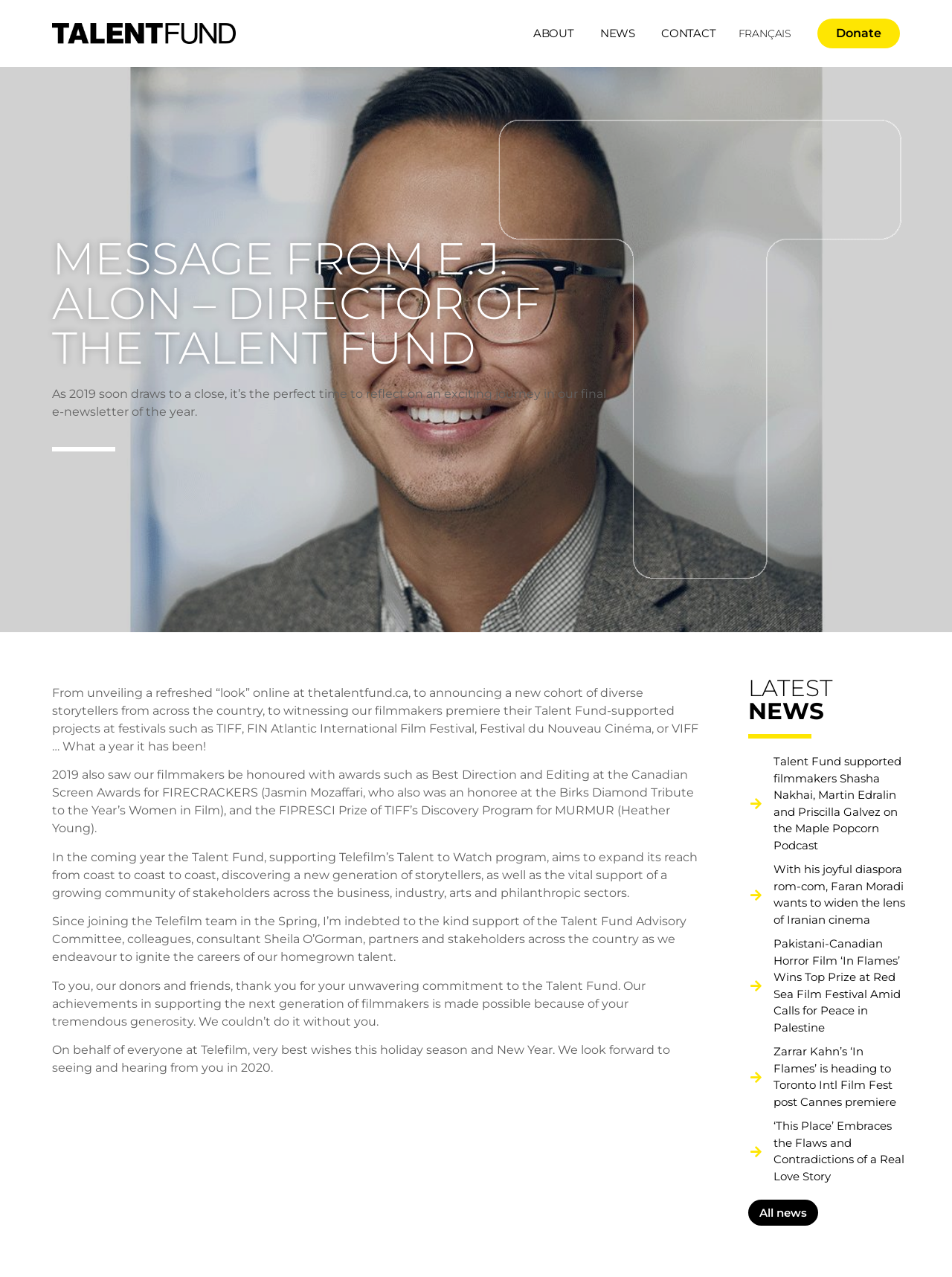Determine the bounding box coordinates of the UI element that matches the following description: "All news". The coordinates should be four float numbers between 0 and 1 in the format [left, top, right, bottom].

[0.786, 0.939, 0.859, 0.96]